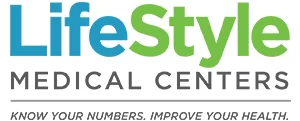What is the focus of Lifestyle Medical Centers?
Please provide a single word or phrase answer based on the image.

Helping patients achieve health goals